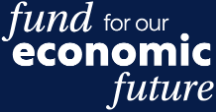What is the main goal of the organization?
Please give a detailed and elaborate answer to the question.

The caption states that the mission of the fund is to foster economic growth through collaborative efforts and strategic investments in the region's future, which implies that the main goal of the organization is to promote economic growth.